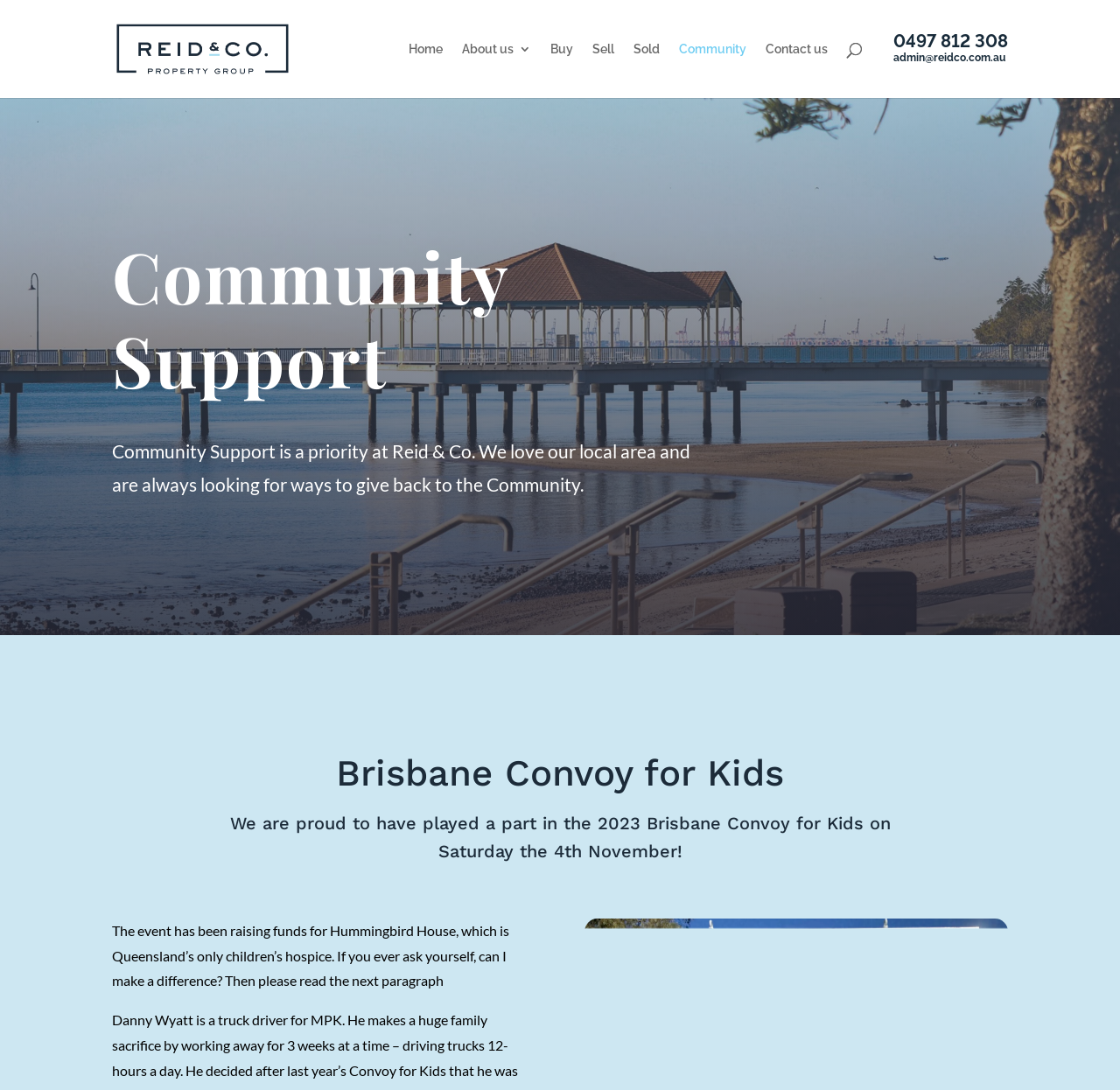Can you find the bounding box coordinates for the element to click on to achieve the instruction: "Learn more about Community Support"?

[0.1, 0.214, 0.619, 0.376]